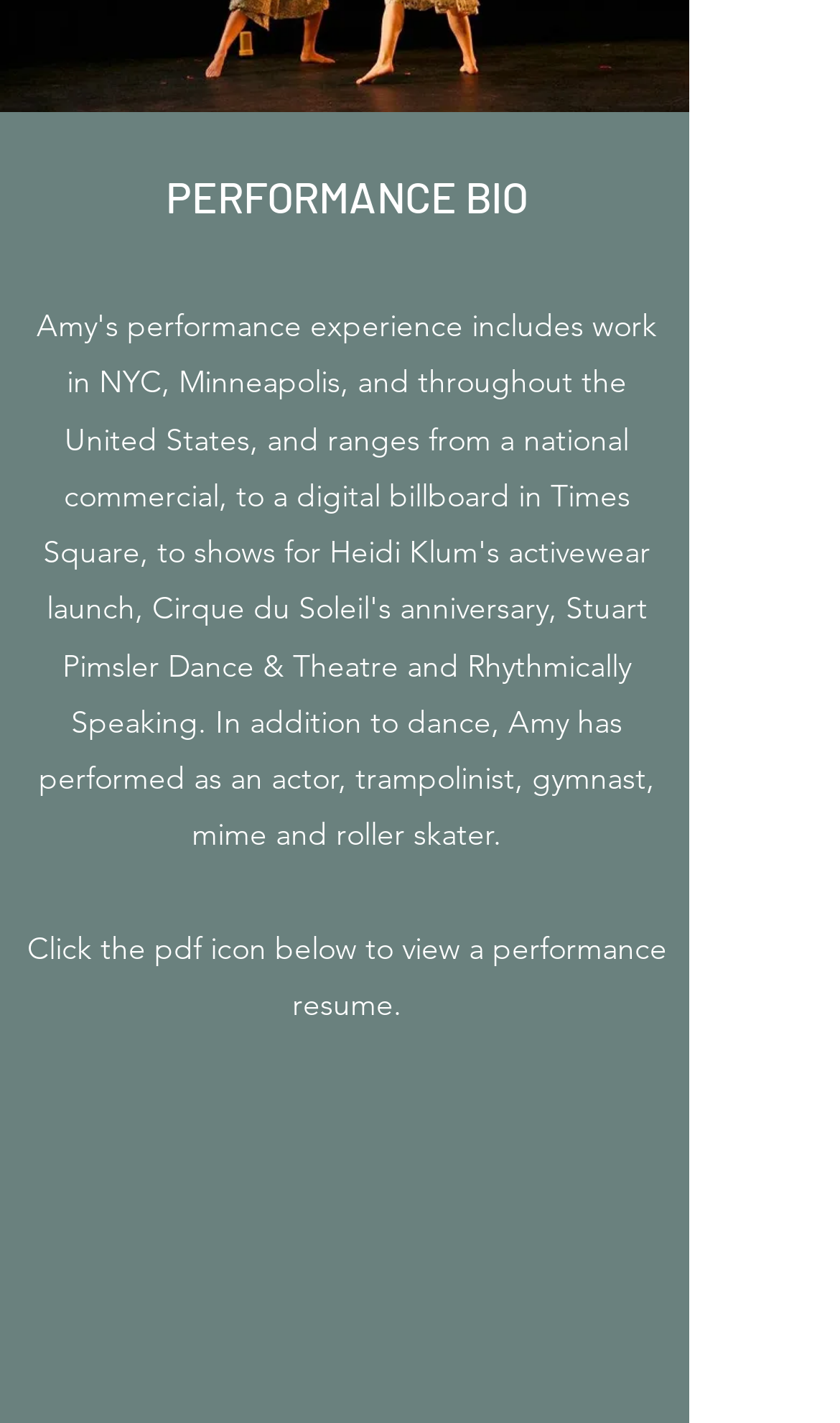Find the bounding box of the UI element described as follows: "title="Amy Jones Resume.pdf"".

[0.295, 0.781, 0.526, 0.993]